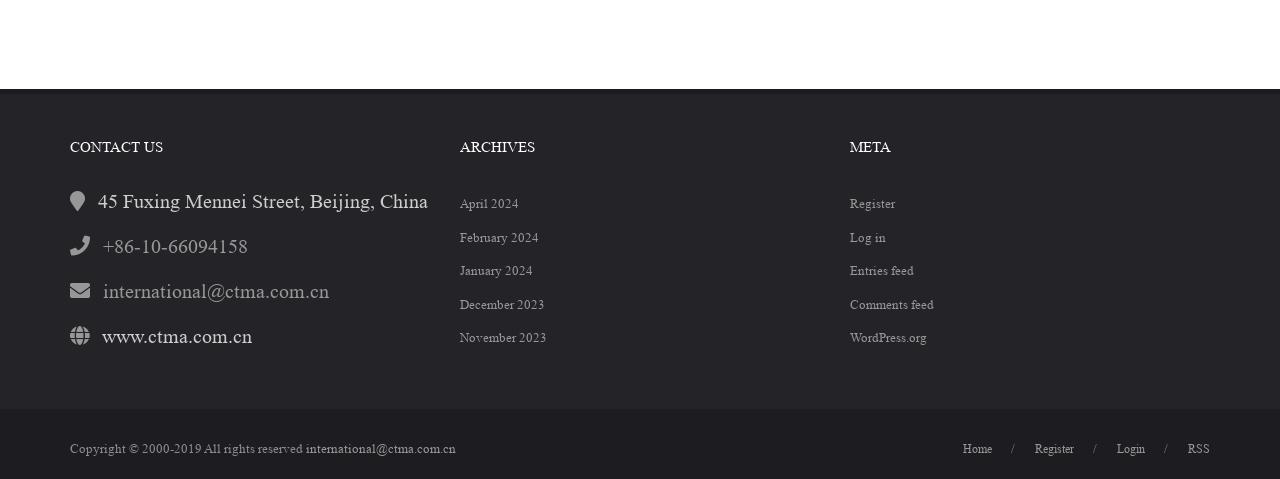Determine the bounding box coordinates for the area you should click to complete the following instruction: "View archives for April 2024".

[0.359, 0.409, 0.405, 0.441]